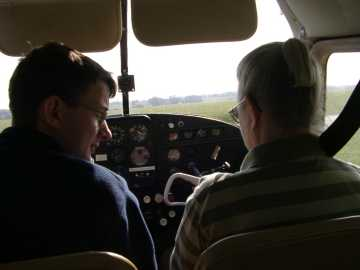Please provide a short answer using a single word or phrase for the question:
What is the occasion depicted in the image?

Mother's Day